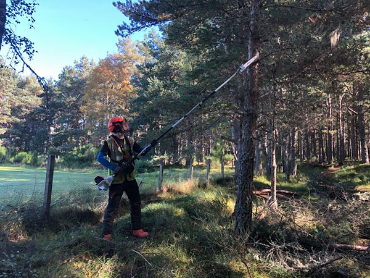Provide a thorough and detailed caption for the image.

The image showcases a skilled forestry worker expertly using a pole saw to prune a tree in a wooded area. Dressed in safety gear, including a hard hat and protective clothing, the individual demonstrates professionalism and care in their craft. Surrounding the worker are lush green trees and a field, indicating a well-maintained environment. This scene encapsulates the essence of small-scale forestry work, emphasizing the expertise of A.C.T Heritage in managing vegetation clearance and maintaining healthy landscapes throughout the Highlands of Scotland. Their commitment to environmentally sensitive practices is evident in the meticulous execution of forestry tasks, ensuring both accessibility and conservation within the estate.